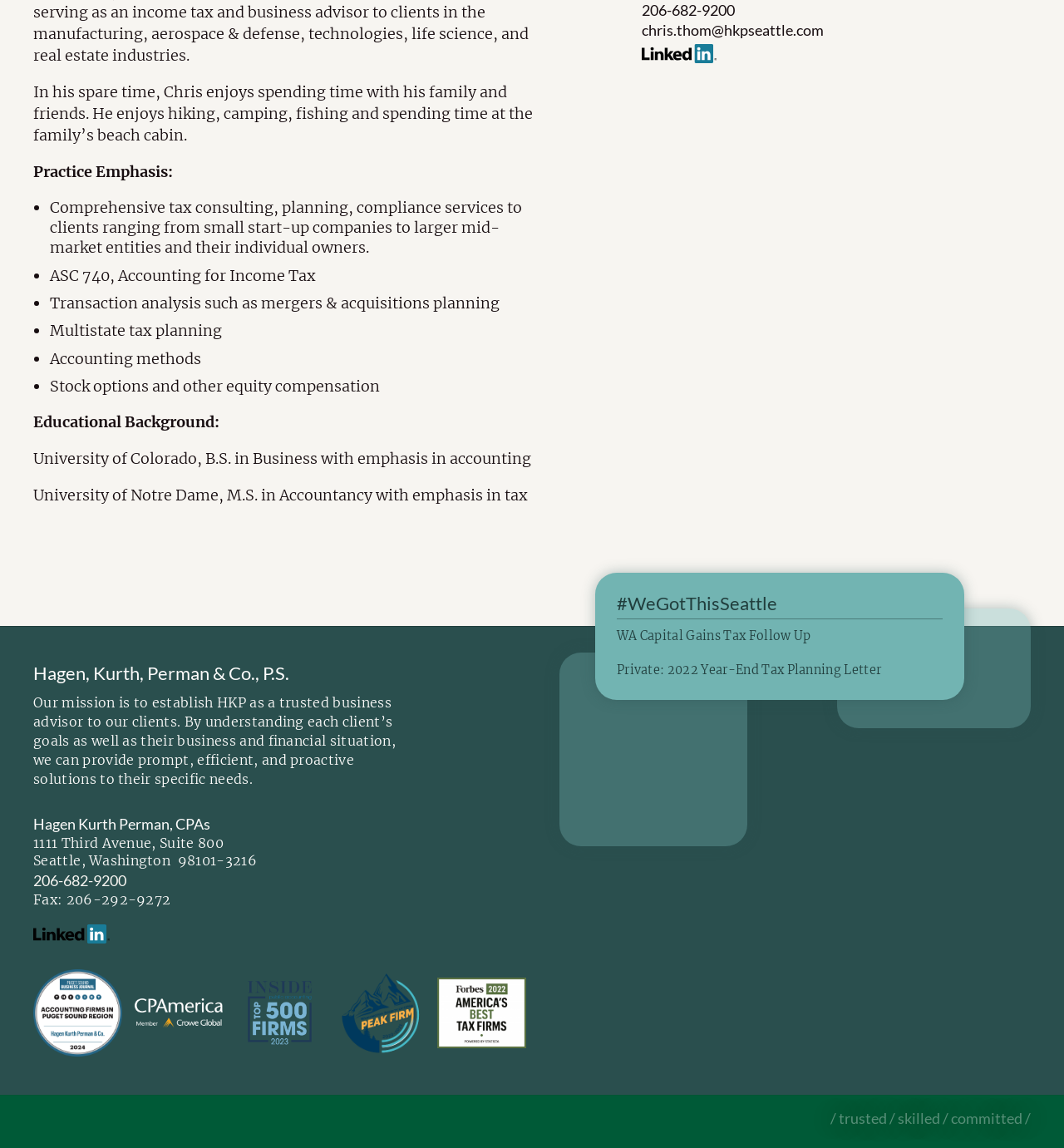Locate the bounding box for the described UI element: "Find me on LinkedIn.". Ensure the coordinates are four float numbers between 0 and 1, formatted as [left, top, right, bottom].

[0.603, 0.038, 0.673, 0.055]